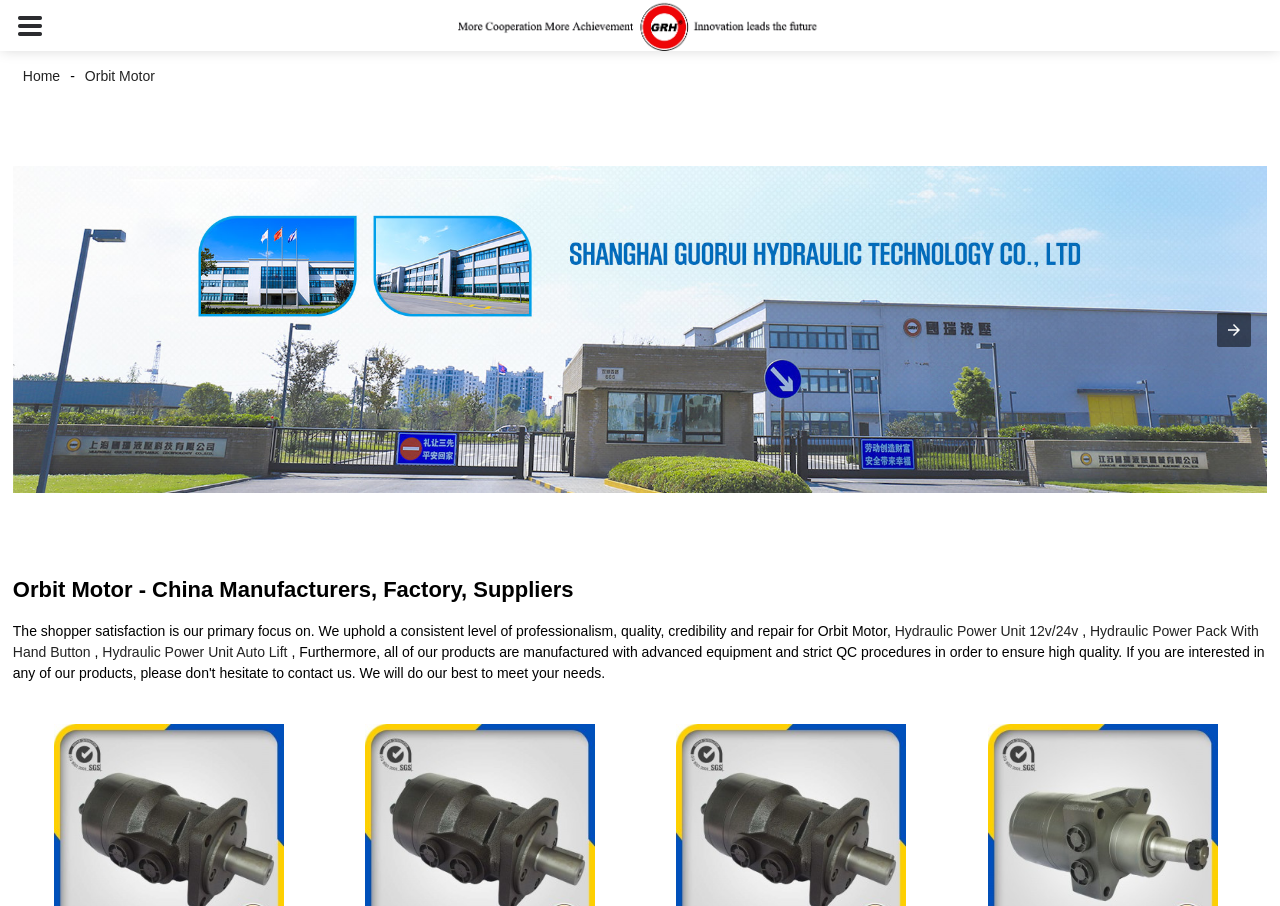What is the primary focus of the company?
Refer to the screenshot and respond with a concise word or phrase.

Shopper satisfaction